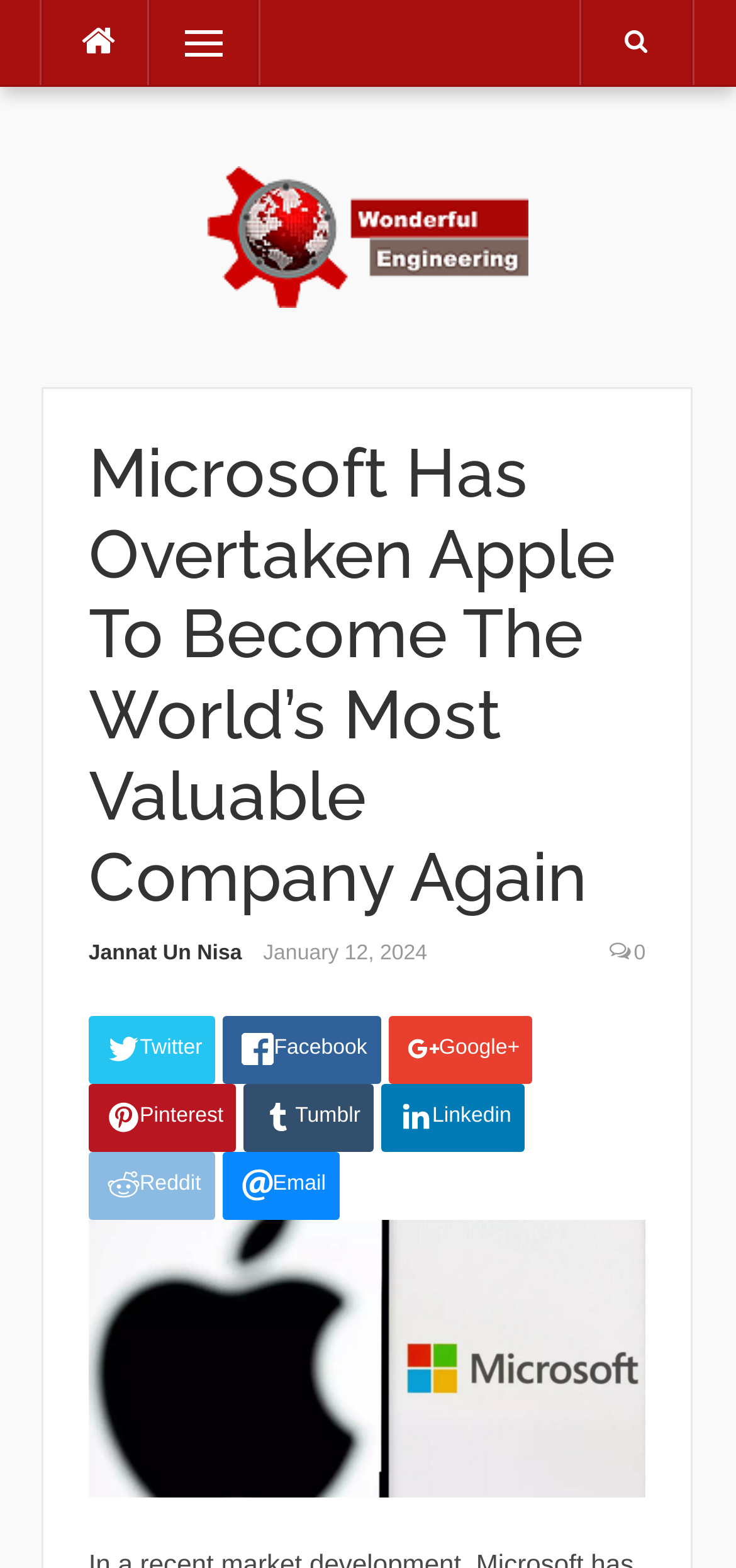Determine the bounding box coordinates of the region that needs to be clicked to achieve the task: "Visit the Wonderful Engineering website".

[0.282, 0.14, 0.718, 0.159]